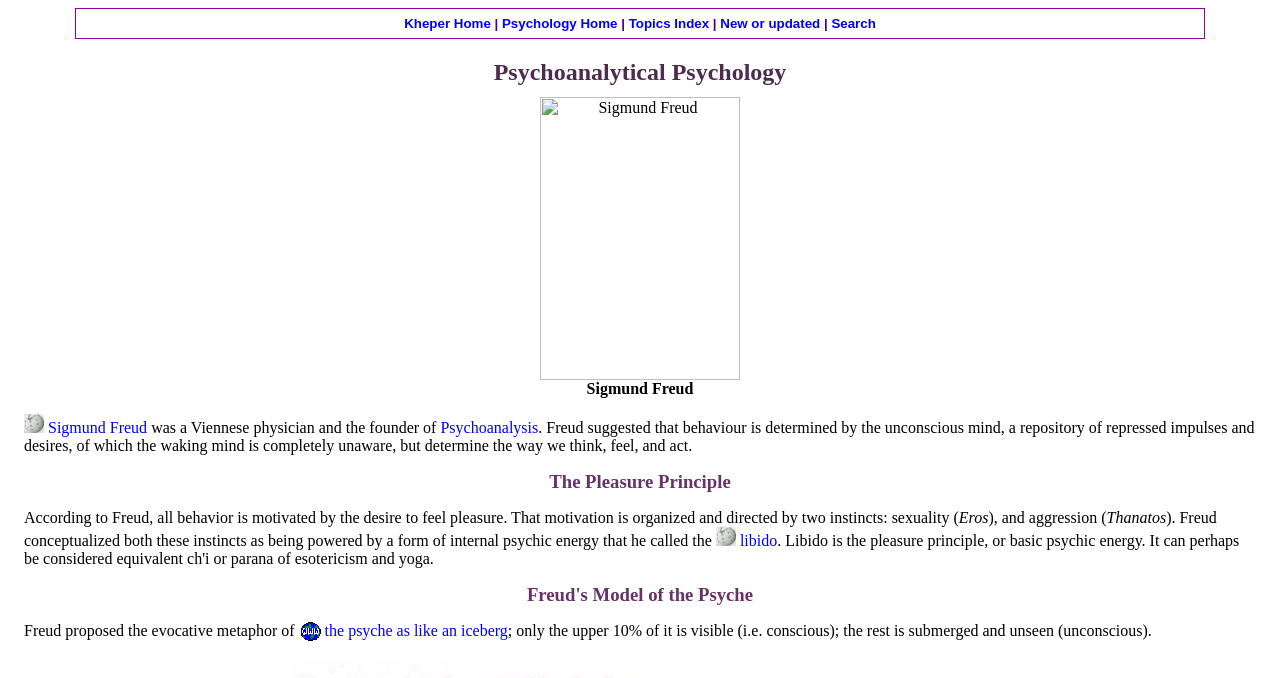Can you pinpoint the bounding box coordinates for the clickable element required for this instruction: "search the website"? The coordinates should be four float numbers between 0 and 1, i.e., [left, top, right, bottom].

[0.65, 0.024, 0.684, 0.046]